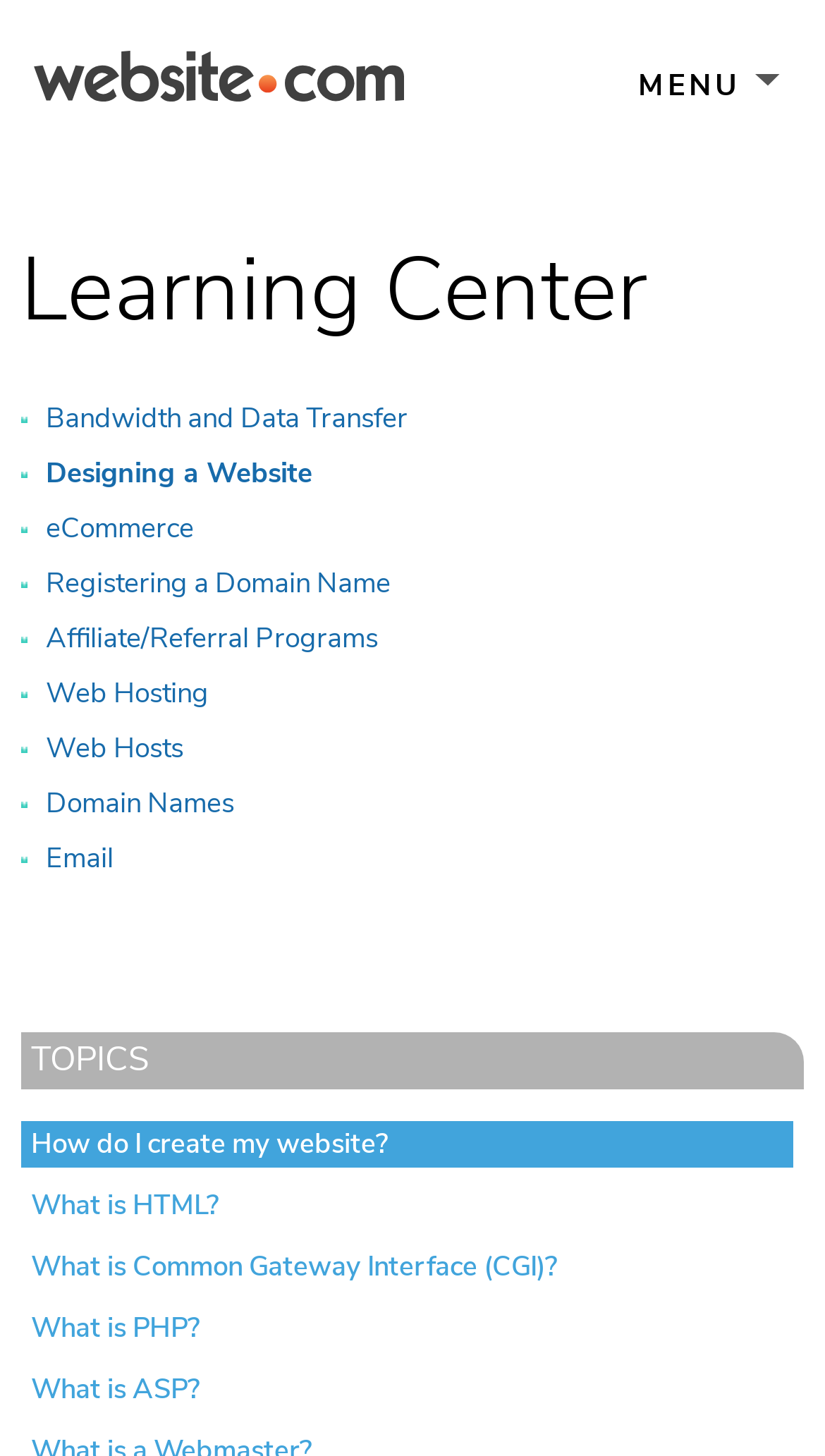Specify the bounding box coordinates of the element's area that should be clicked to execute the given instruction: "Click on Website.com". The coordinates should be four float numbers between 0 and 1, i.e., [left, top, right, bottom].

[0.041, 0.035, 0.49, 0.078]